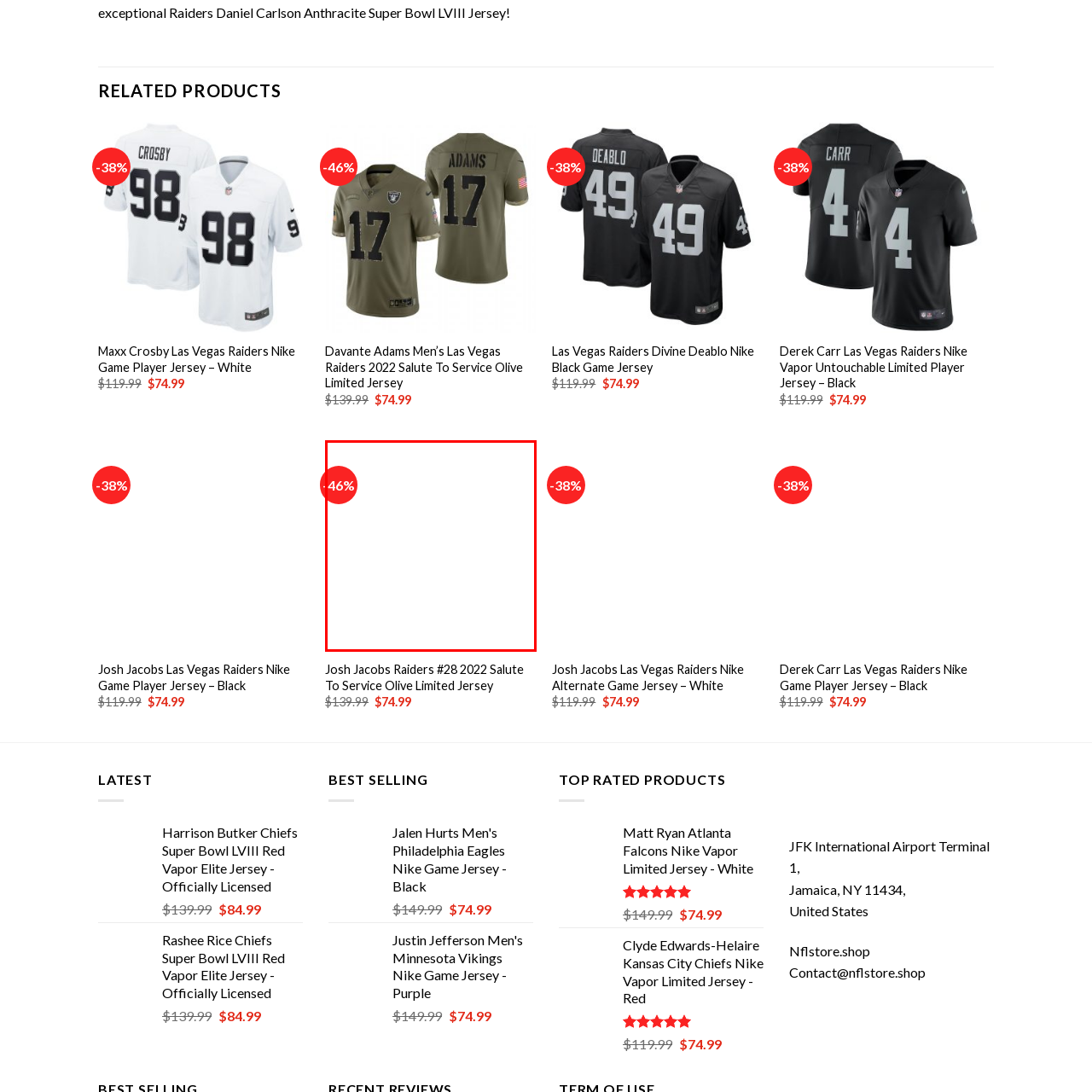Analyze the picture enclosed by the red bounding box and provide a single-word or phrase answer to this question:
What type of product is likely being promoted?

Sports apparel